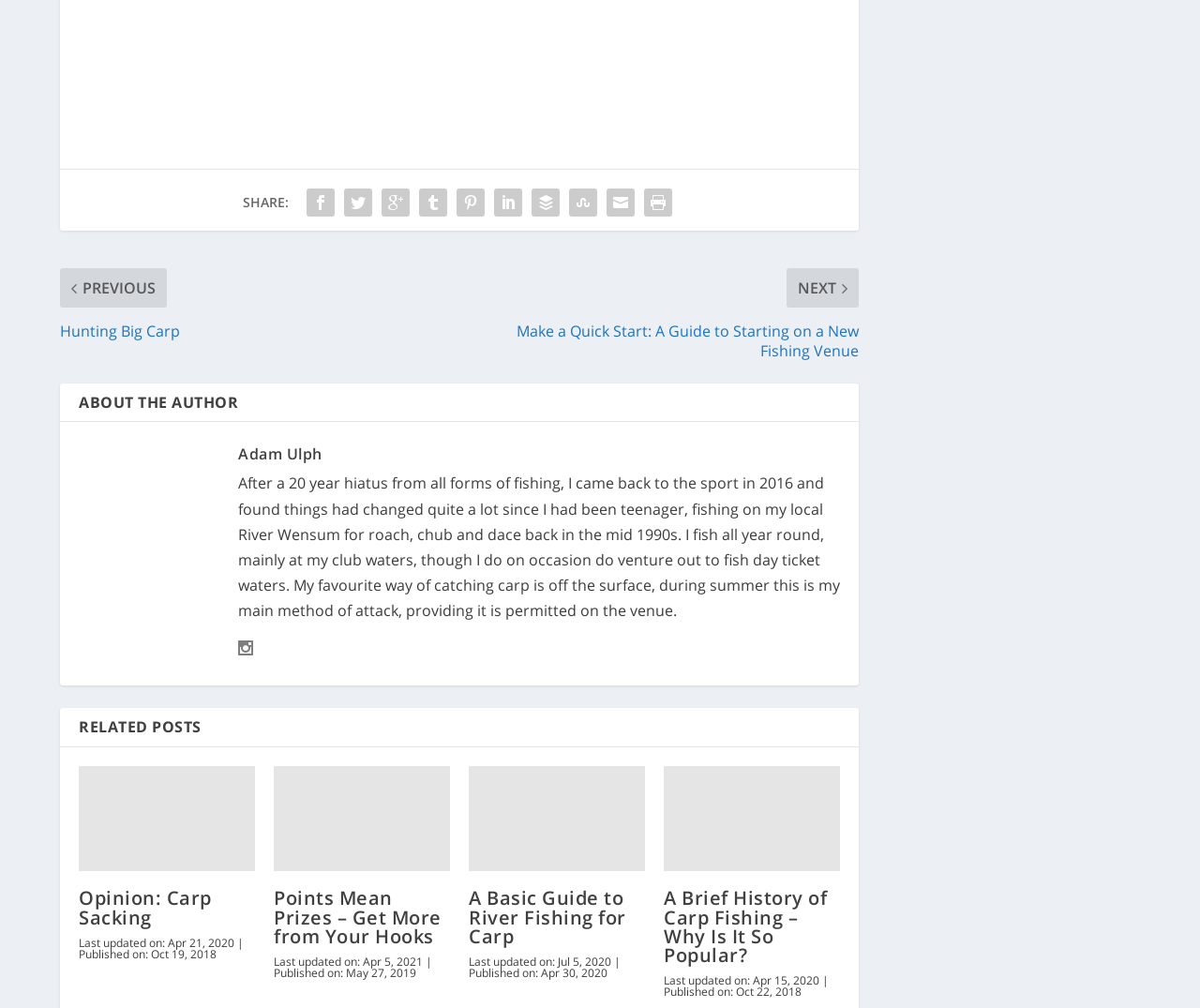Answer this question in one word or a short phrase: How many related posts are listed?

4